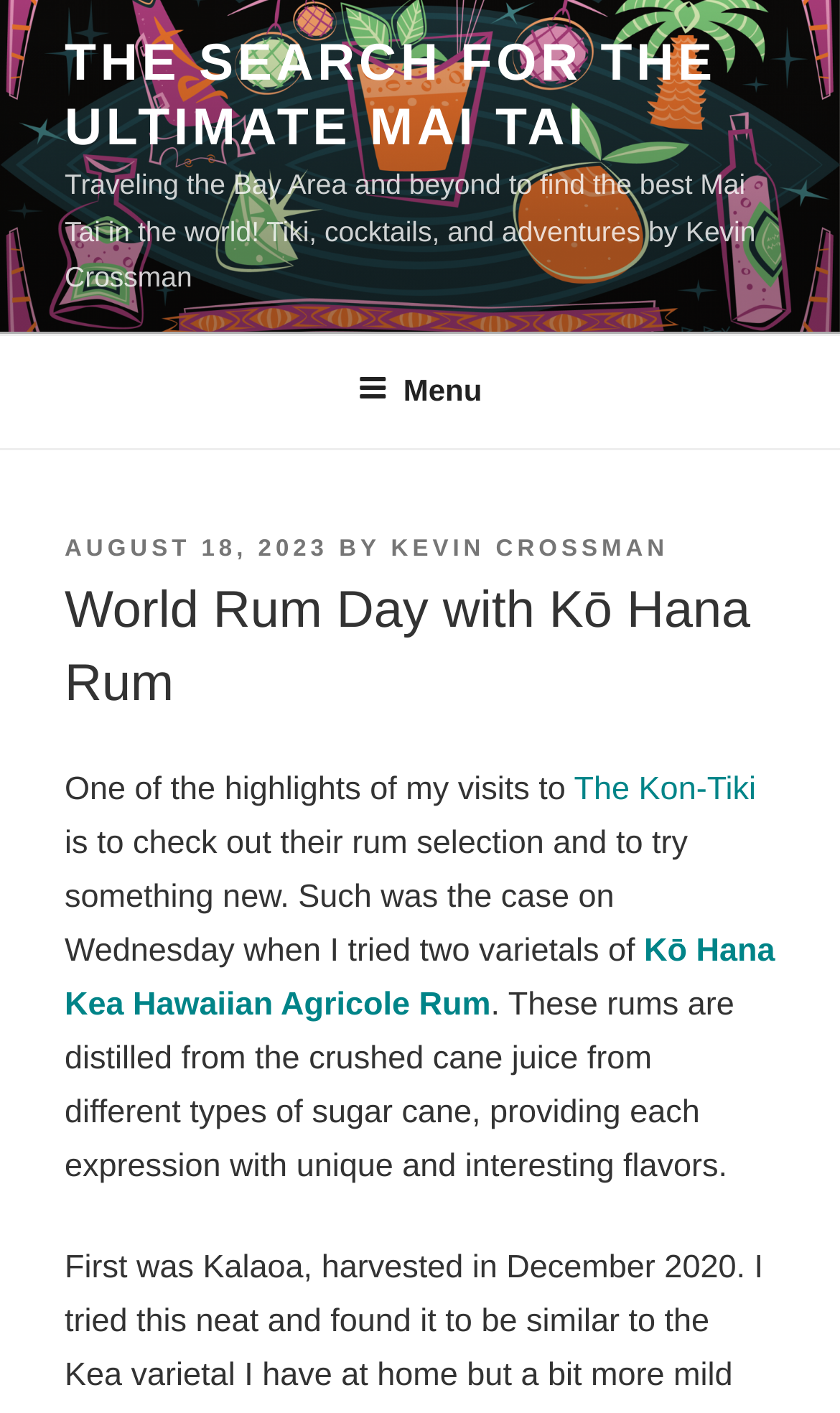Generate the title text from the webpage.

World Rum Day with Kō Hana Rum